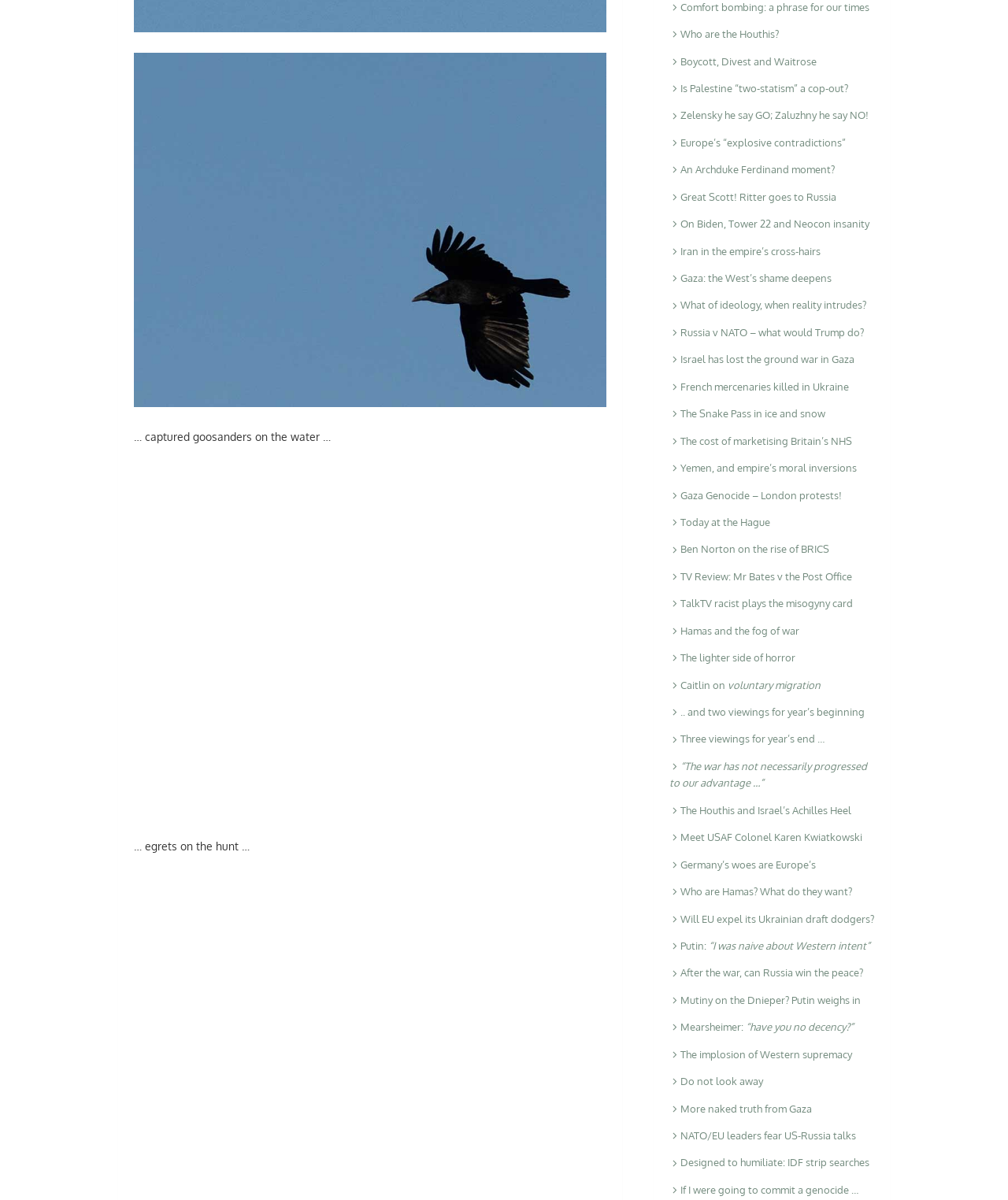Utilize the details in the image to give a detailed response to the question: What is the topic of the news article 'Comfort bombing: a phrase for our times'?

Based on the title of the news article 'Comfort bombing: a phrase for our times', I can infer that the topic of this article is related to war and politics, possibly discussing the concept of 'comfort bombing' in the context of modern warfare.